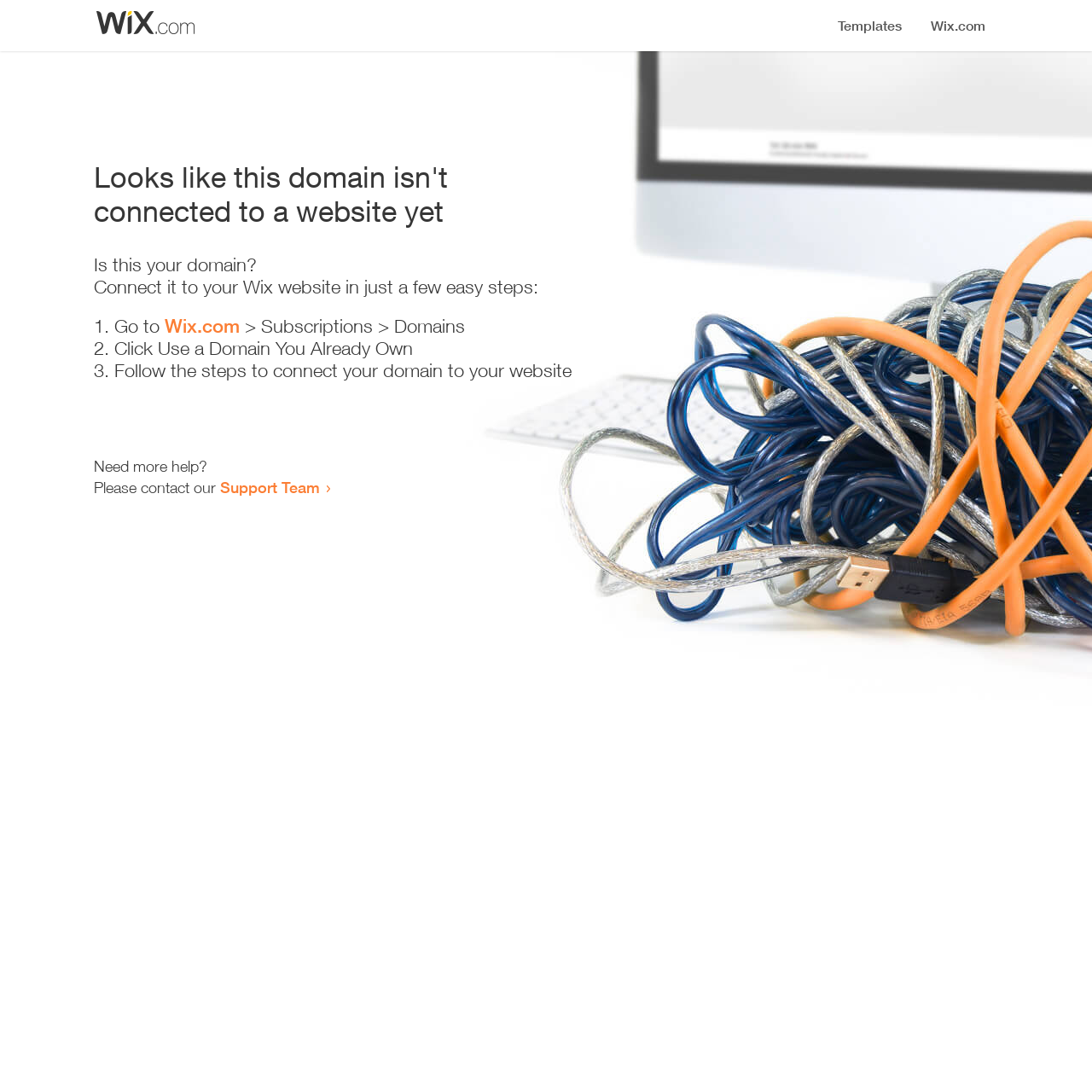Identify the bounding box of the HTML element described as: "Support Team".

[0.202, 0.438, 0.293, 0.455]